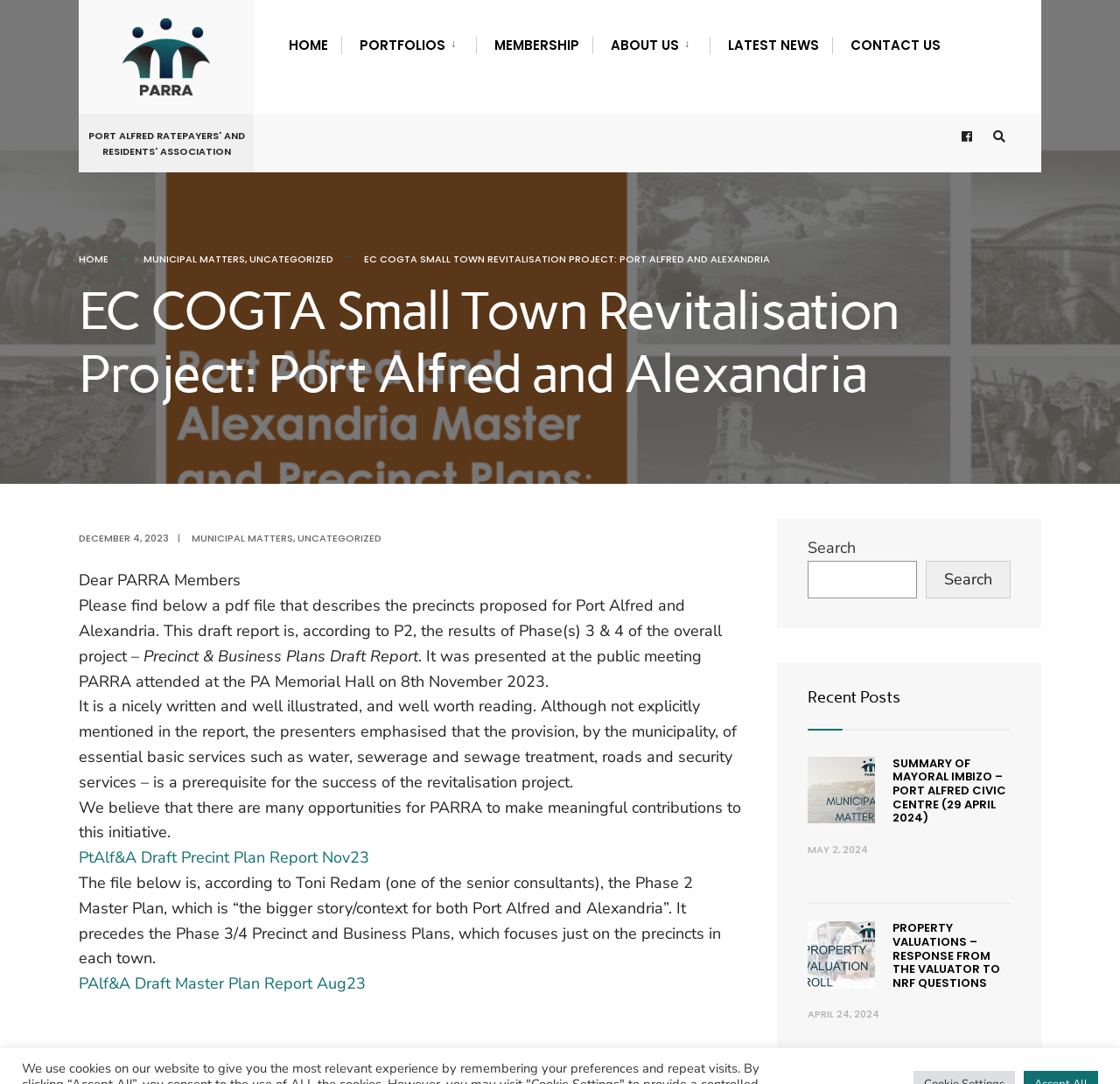Please determine the bounding box coordinates for the element that should be clicked to follow these instructions: "Search for something".

[0.721, 0.517, 0.819, 0.552]